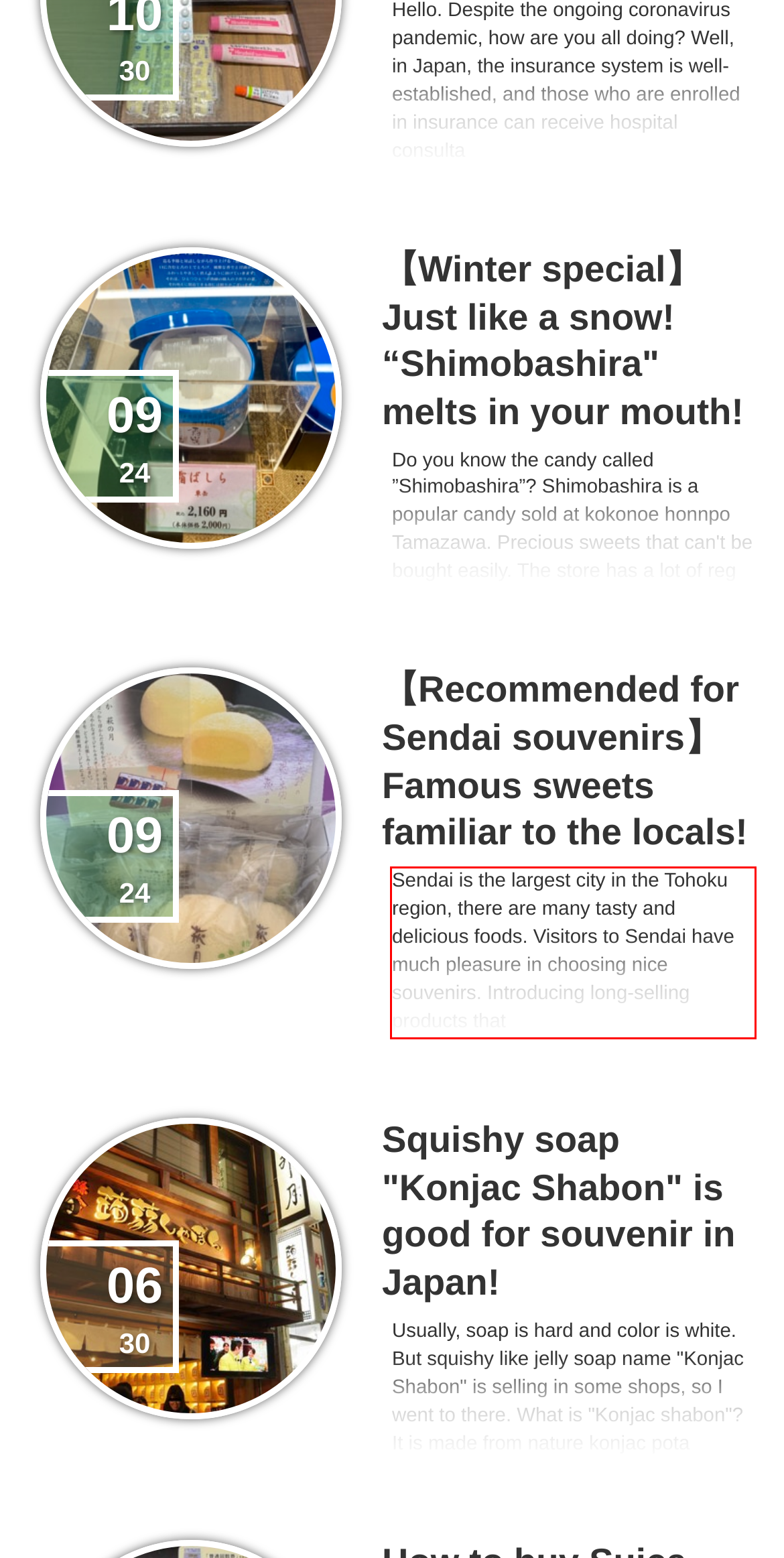From the given screenshot of a webpage, identify the red bounding box and extract the text content within it.

Sendai is the largest city in the Tohoku region, there are many tasty and delicious foods. Visitors to Sendai have much pleasure in choosing nice souvenirs. Introducing long-selling products that